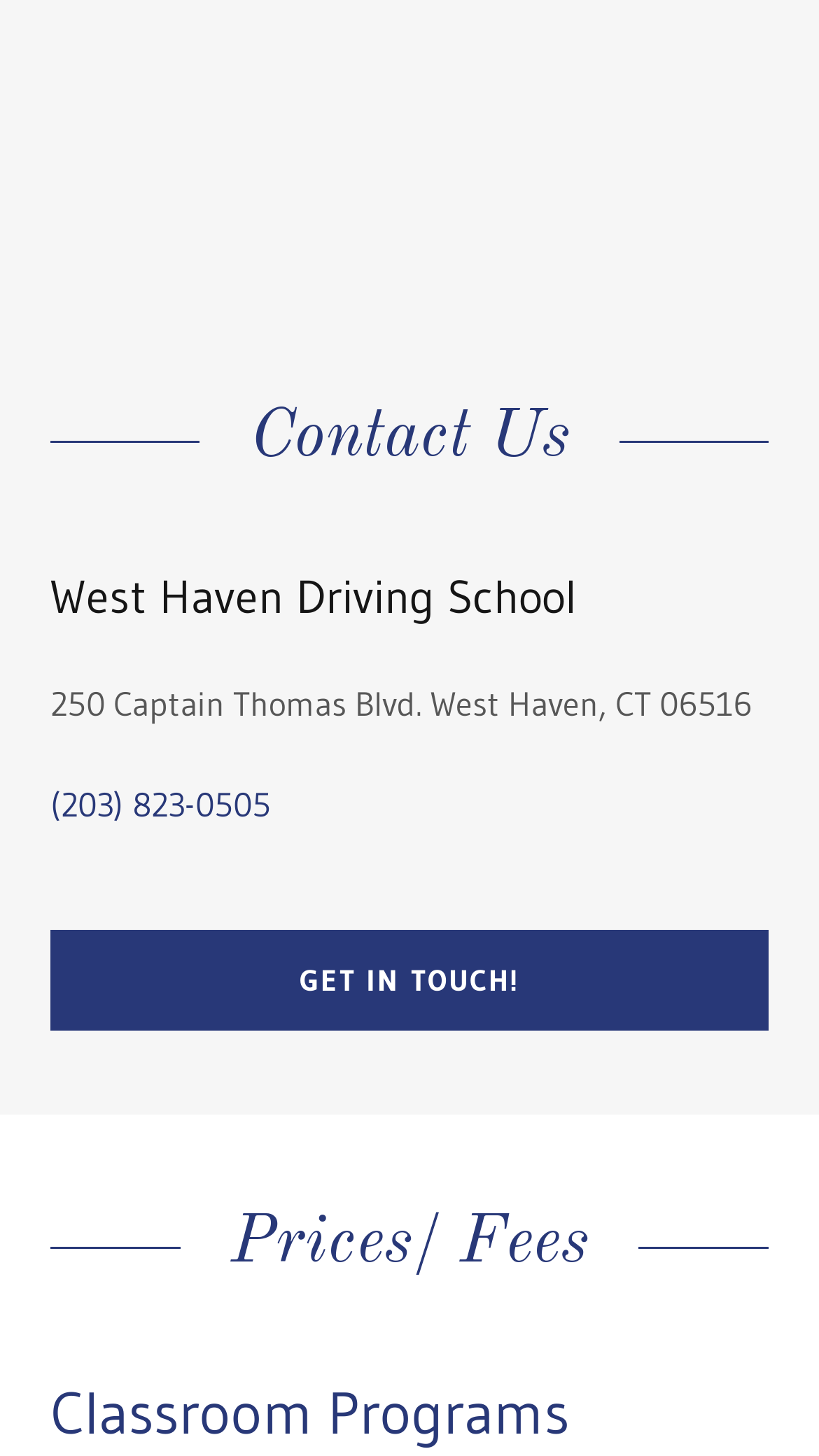What is the purpose of the 'GET IN TOUCH!' button?
Please give a detailed and thorough answer to the question, covering all relevant points.

I inferred the purpose of the 'GET IN TOUCH!' button by its location and context. It is placed below the contact information, suggesting that it is a call-to-action to initiate contact with the school.